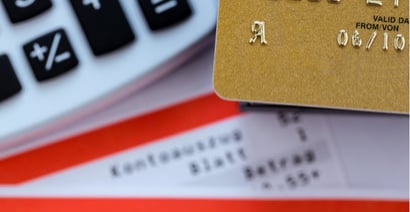What is partially visible beneath the credit card and calculator? Observe the screenshot and provide a one-word or short phrase answer.

Receipt or bank statement